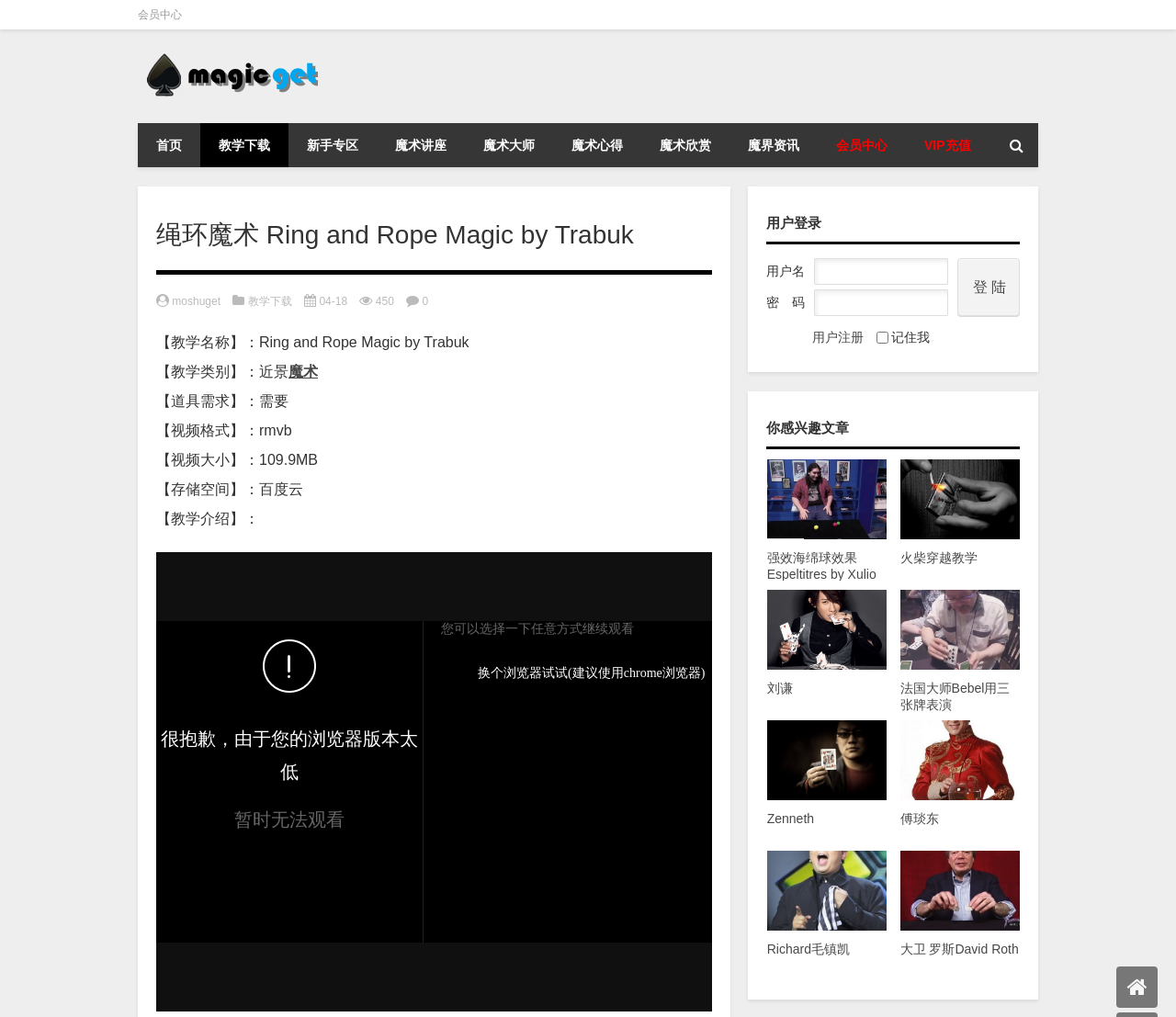Elaborate on the information and visuals displayed on the webpage.

This webpage is about a magic teaching platform, specifically featuring "Ring and Rope Magic by Trabuk". At the top, there is a navigation menu with links to various sections, including "会员中心" (Member Center), "首页" (Home), "教学下载" (Teaching Downloads), and more. Below the navigation menu, there is a heading that displays the title of the magic teaching, "绳环魔术 Ring and Rope Magic by Trabuk".

On the left side of the page, there is a section that provides details about the magic teaching, including its name, category, required props, video format, and storage space. Below this section, there is an iframe that likely contains a video or other multimedia content.

On the right side of the page, there is a user login section, where users can enter their username and password to log in. There is also a link to register for a new account.

Further down the page, there is a section titled "你感兴趣文章" (You may be interested in), which features a list of links to other magic teaching articles, each with a heading and an image. The articles are arranged in a grid-like layout, with two columns and multiple rows. Each article has a heading and an image, and the images are displayed above the headings.

At the bottom of the page, there is a small icon with a link to an unknown destination.